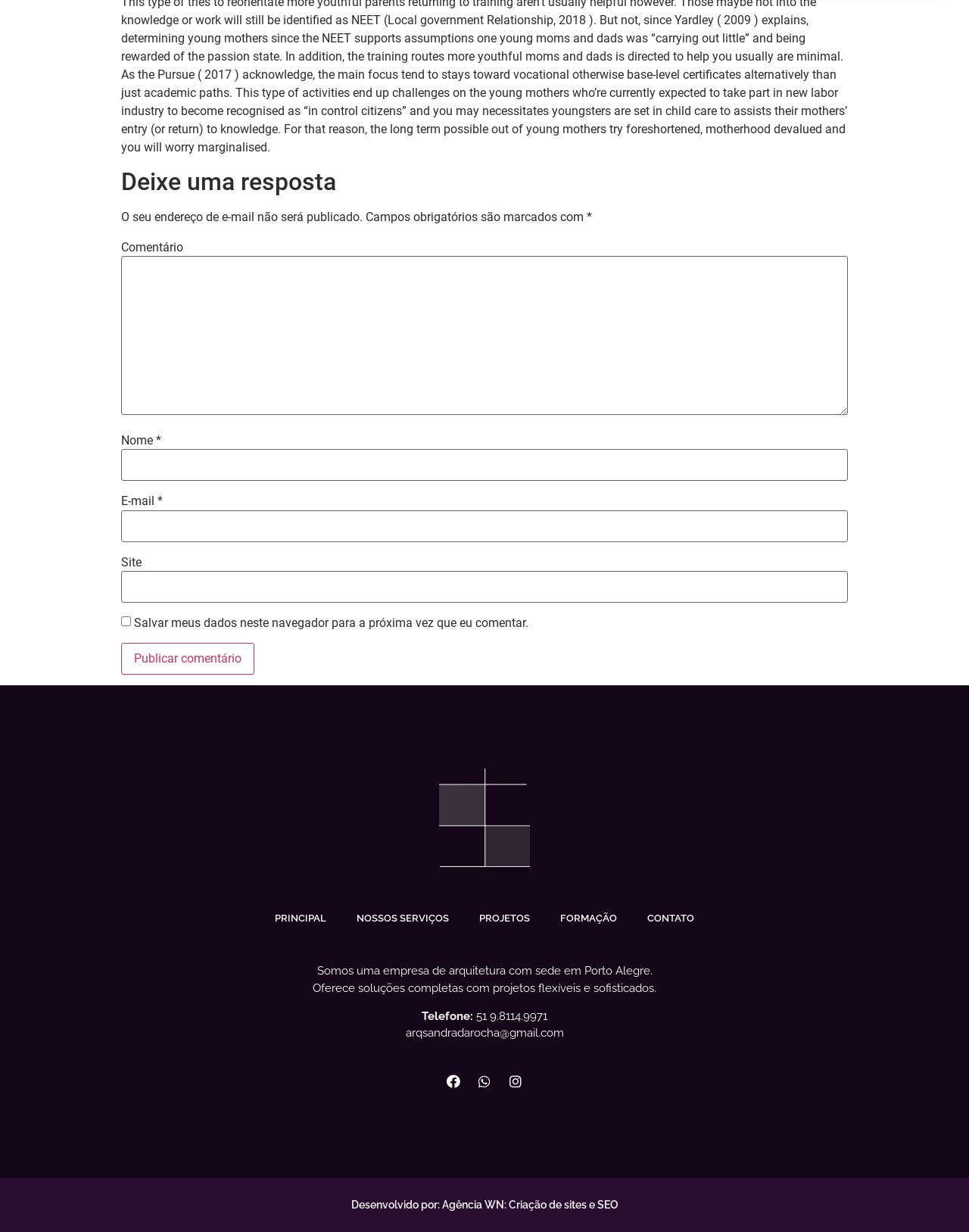What is the company's contact phone number?
Use the information from the screenshot to give a comprehensive response to the question.

The contact information is provided in the footer section of the webpage, where it lists the company's phone number as 'Telefone: 51 9.8114.9971'.